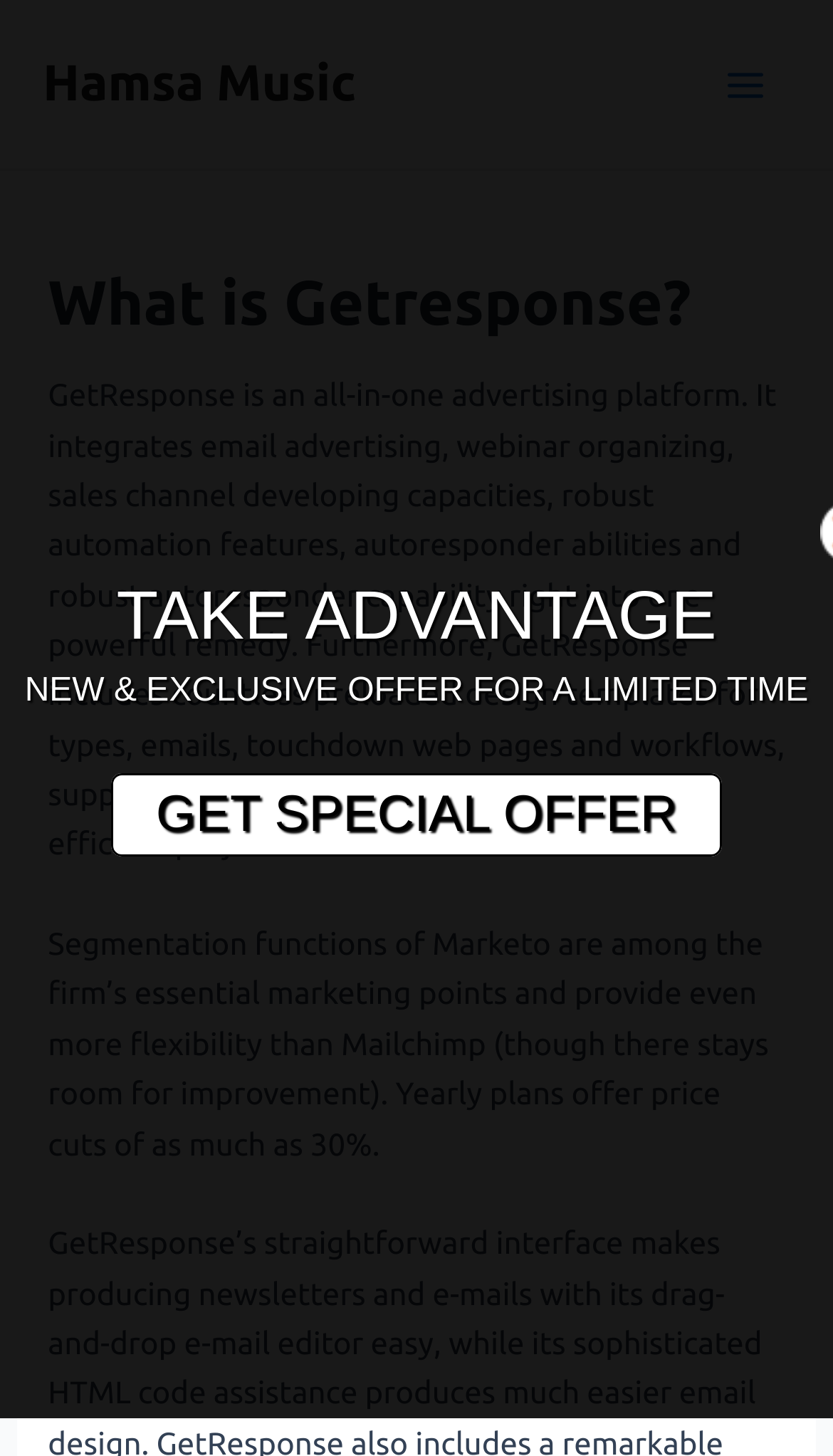What is the tone of the webpage?
Refer to the image and give a detailed answer to the query.

The webpage has a promotional tone, as evident from the use of phrases like 'TAKE ADVANTAGE', 'NEW & EXCLUSIVE OFFER FOR A LIMITED TIME', and 'GET SPECIAL OFFER', which suggest that the webpage is encouraging users to take action and avail of a special offer.